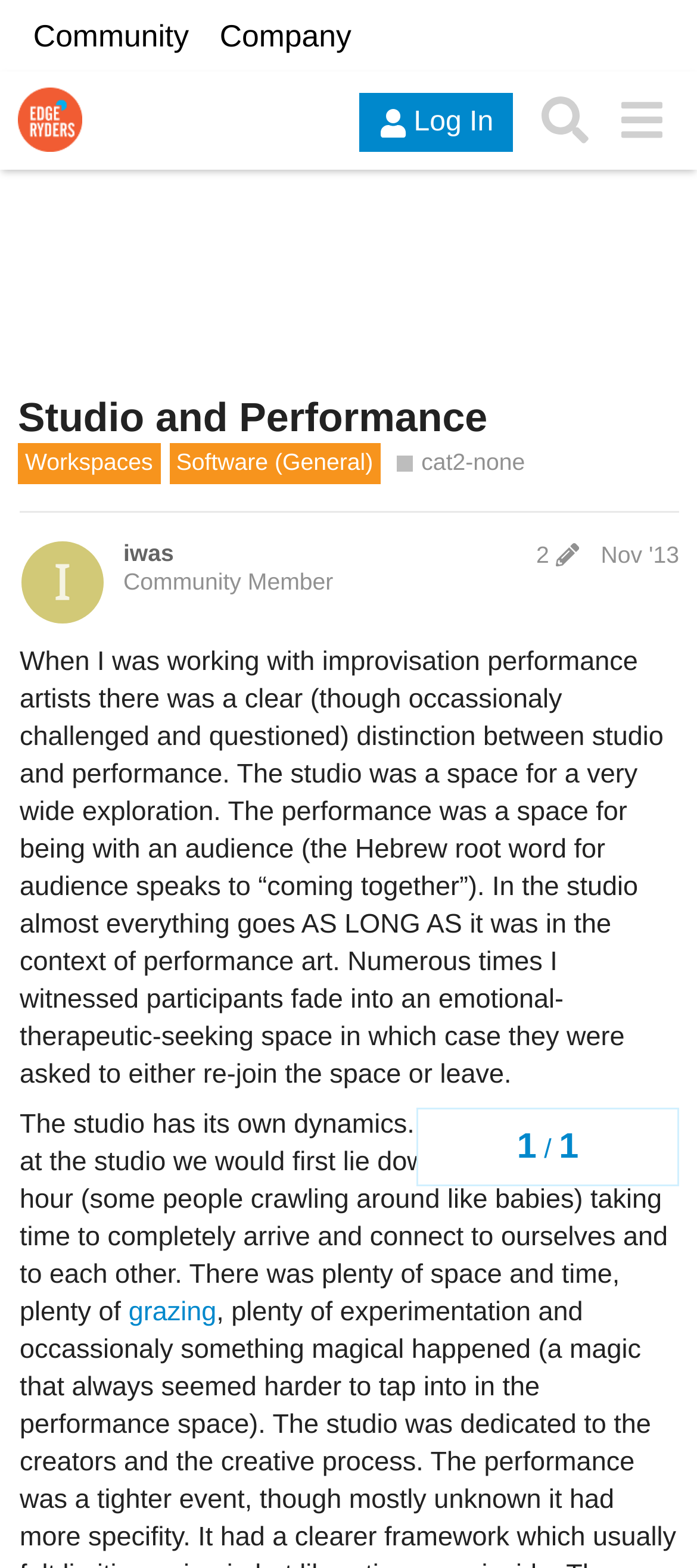What is the name of the community?
Provide an in-depth and detailed explanation in response to the question.

The community name can be found in the top-left corner of the webpage, where it says 'Edgeryders' in a link format.